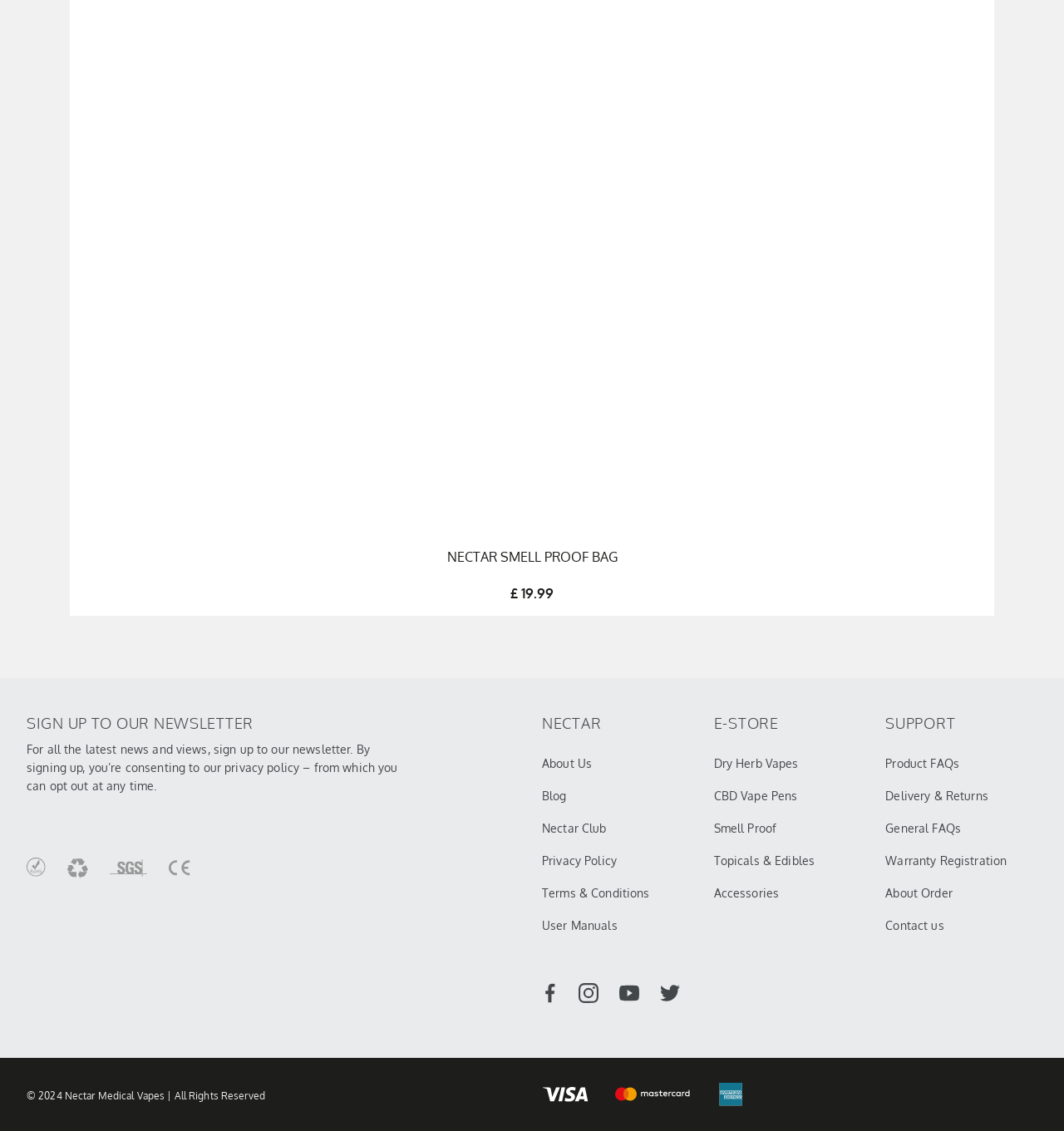Using the format (top-left x, top-left y, bottom-right x, bottom-right y), provide the bounding box coordinates for the described UI element. All values should be floating point numbers between 0 and 1: Blog

[0.509, 0.698, 0.532, 0.71]